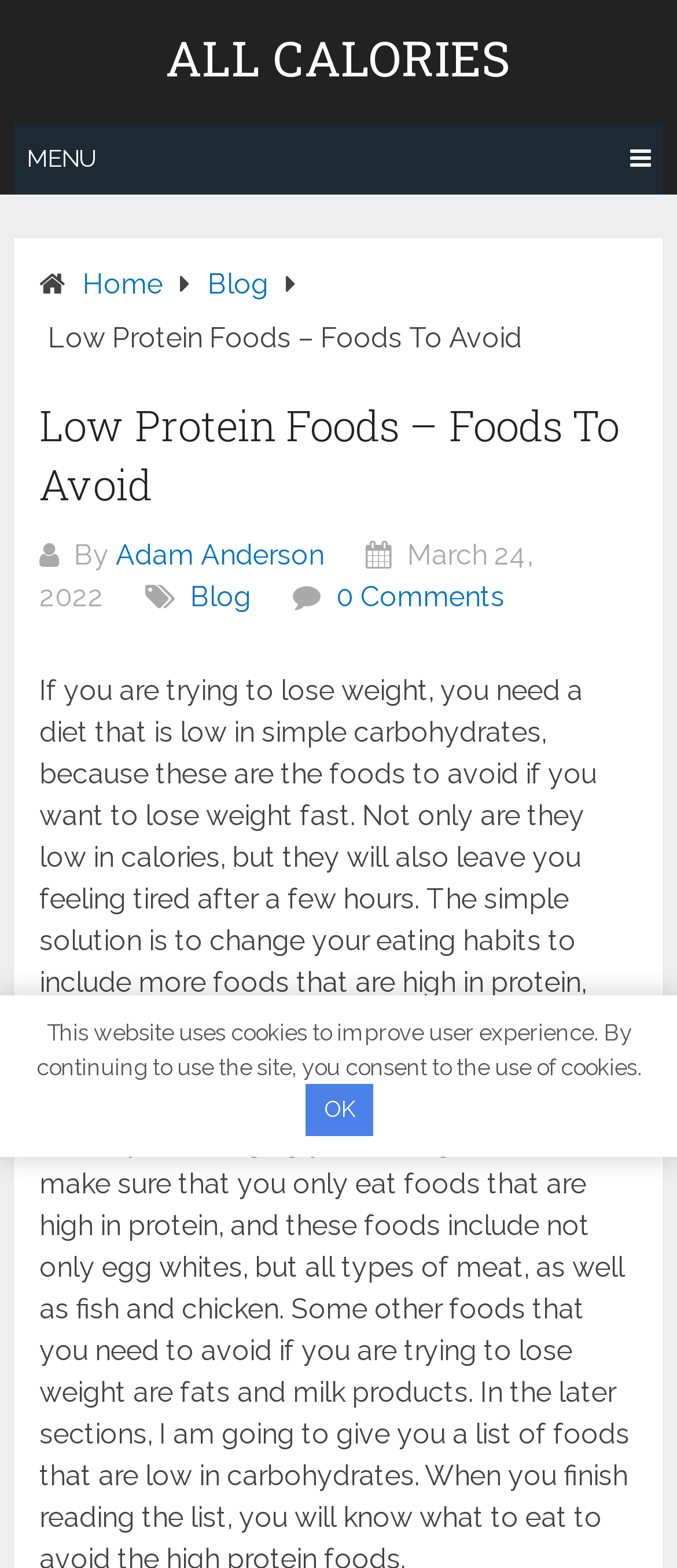Extract the bounding box coordinates of the UI element described: "Menu". Provide the coordinates in the format [left, top, right, bottom] with values ranging from 0 to 1.

[0.02, 0.079, 0.98, 0.124]